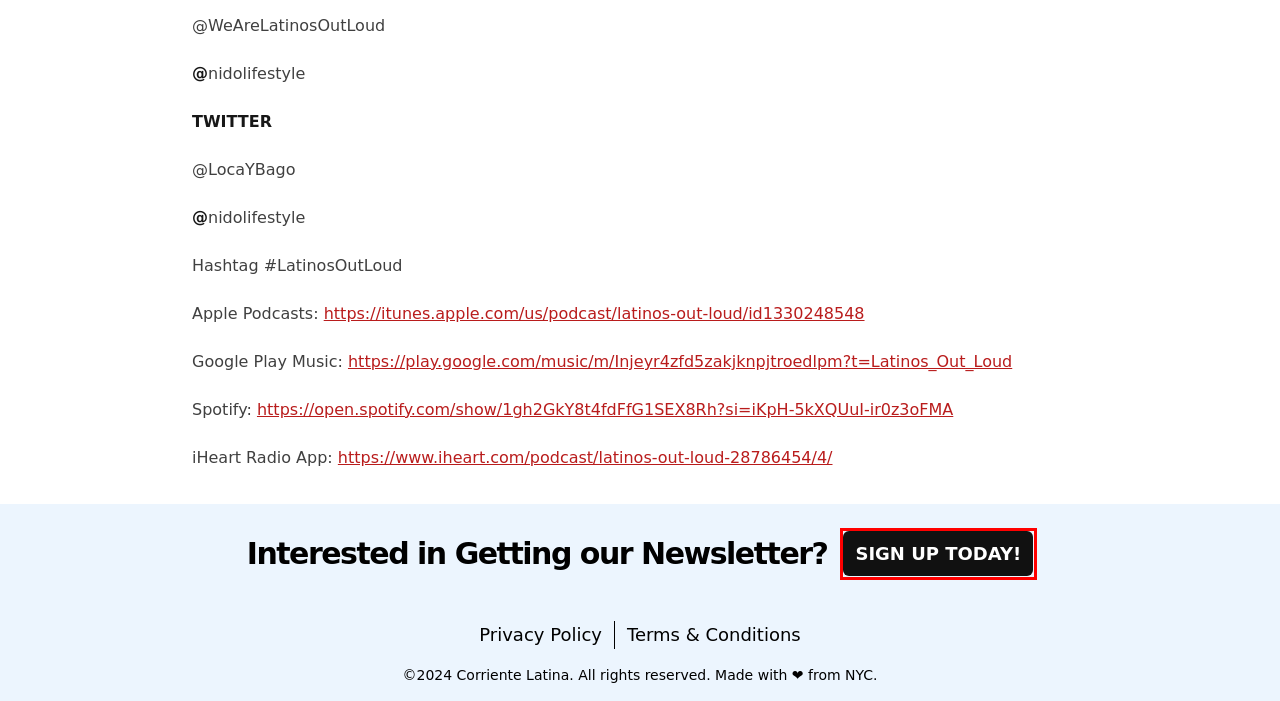Examine the screenshot of a webpage with a red bounding box around a UI element. Your task is to identify the webpage description that best corresponds to the new webpage after clicking the specified element. The given options are:
A. Corriente Latina - We Speak Tu Idioma
B. Terms & Conditions - Corriente Latina
C. Podcast Archives - Corriente Latina
D. Privacy Policy - Corriente Latina
E. Read Archives - Corriente Latina
F. Latinos out Loud — Live - The Greene Space
G. corrientelatina, Author at Corriente Latina
H. Sign up to our CorrienteLatina.com Newsletter

H